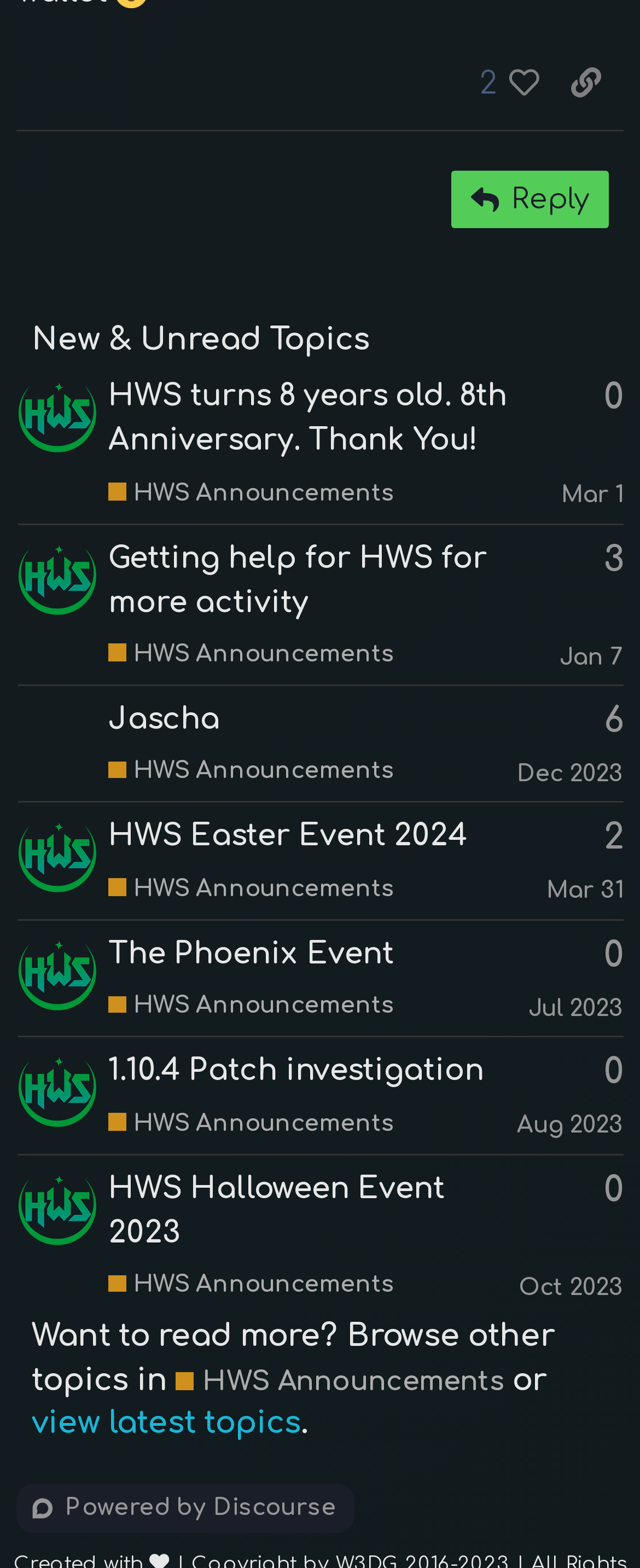Please identify the bounding box coordinates of the element's region that should be clicked to execute the following instruction: "Reply to a post". The bounding box coordinates must be four float numbers between 0 and 1, i.e., [left, top, right, bottom].

[0.704, 0.109, 0.951, 0.145]